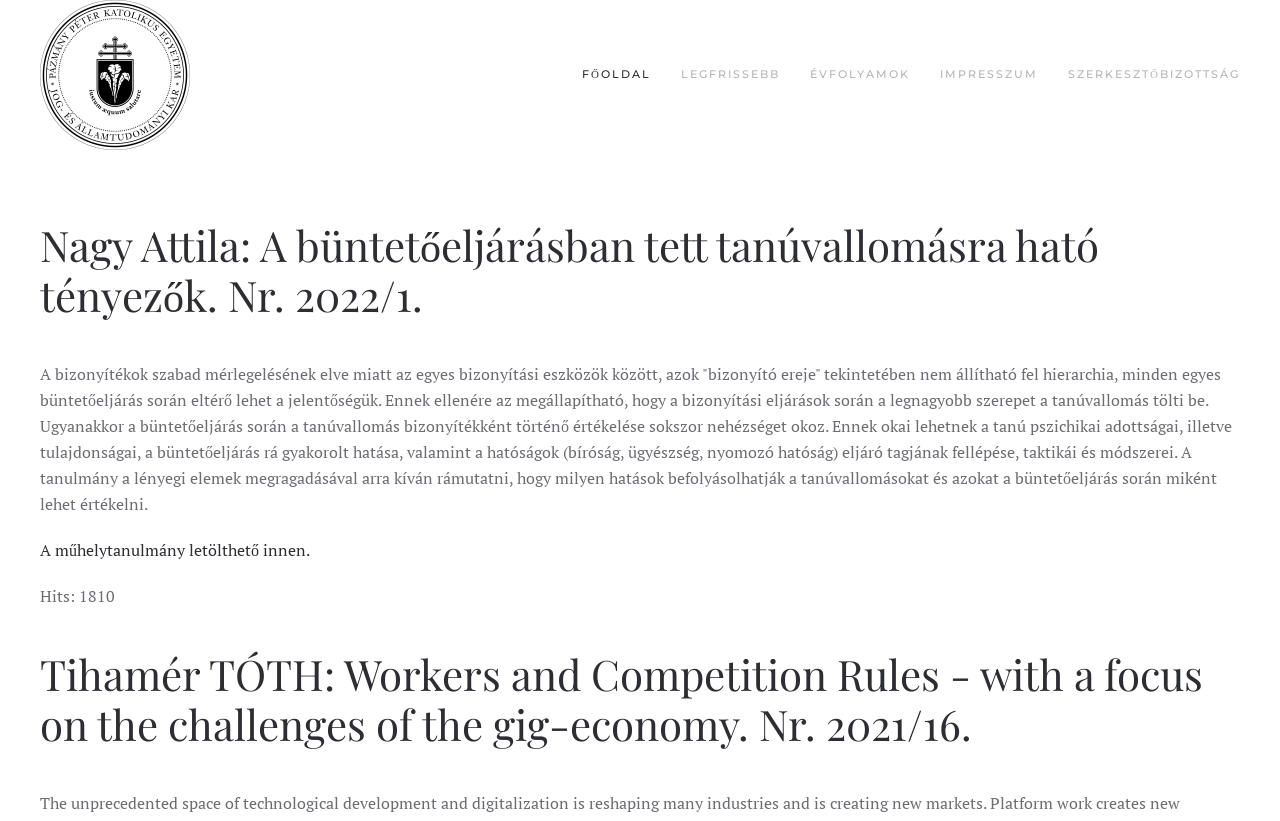Identify the bounding box of the UI element that matches this description: "Szerkesztőbizottság".

[0.834, 0.043, 0.969, 0.14]